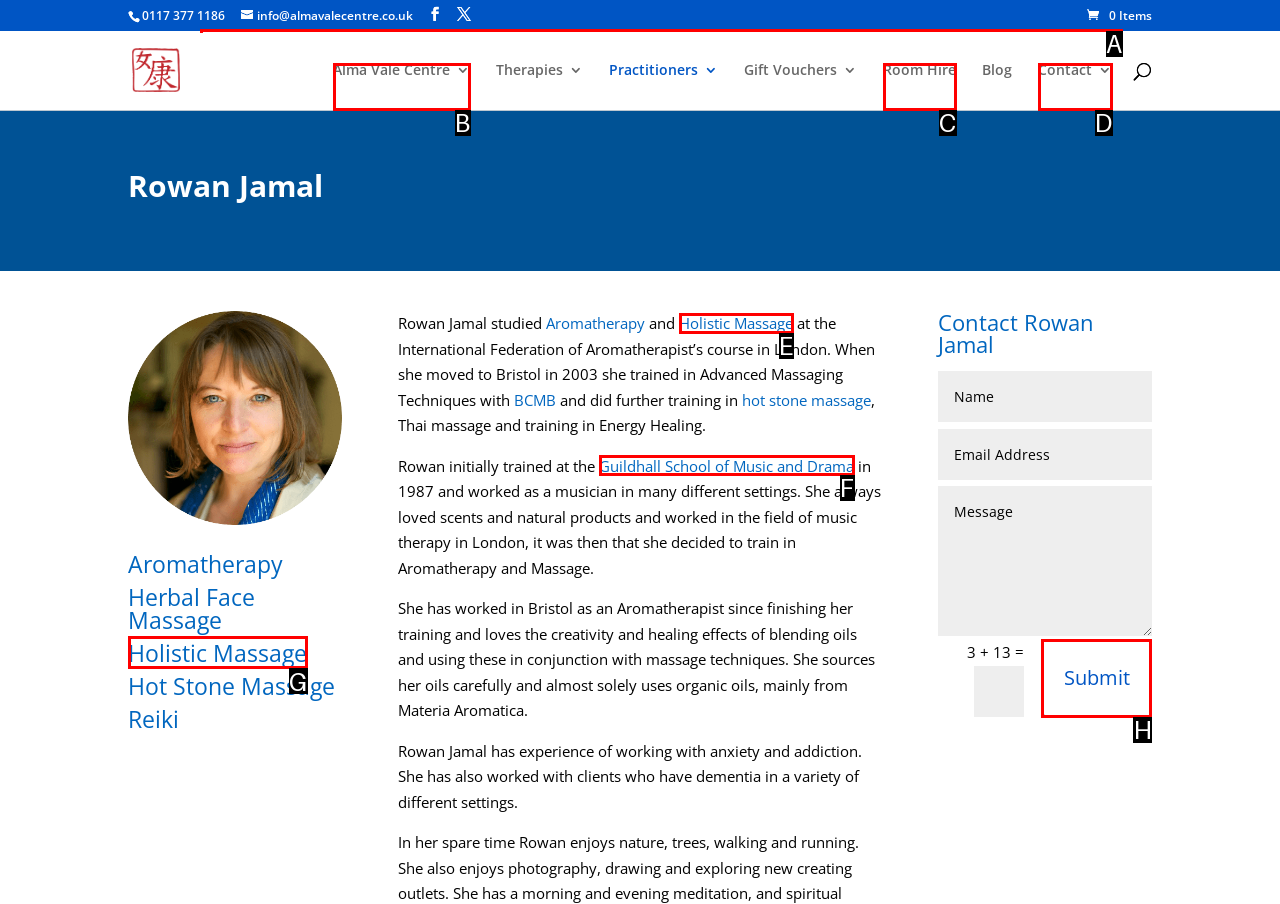Choose the letter that best represents the description: name="s" placeholder="Search …" title="Search for:". Answer with the letter of the selected choice directly.

A